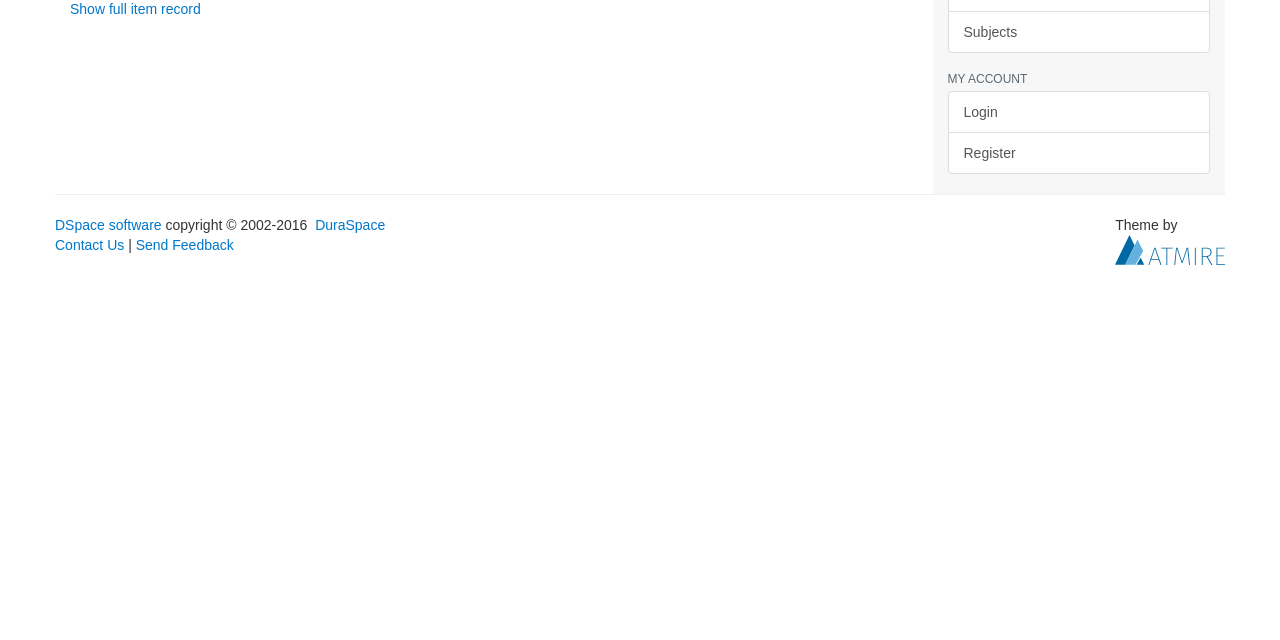Identify the bounding box coordinates for the UI element that matches this description: "DuraSpace".

[0.246, 0.34, 0.301, 0.365]